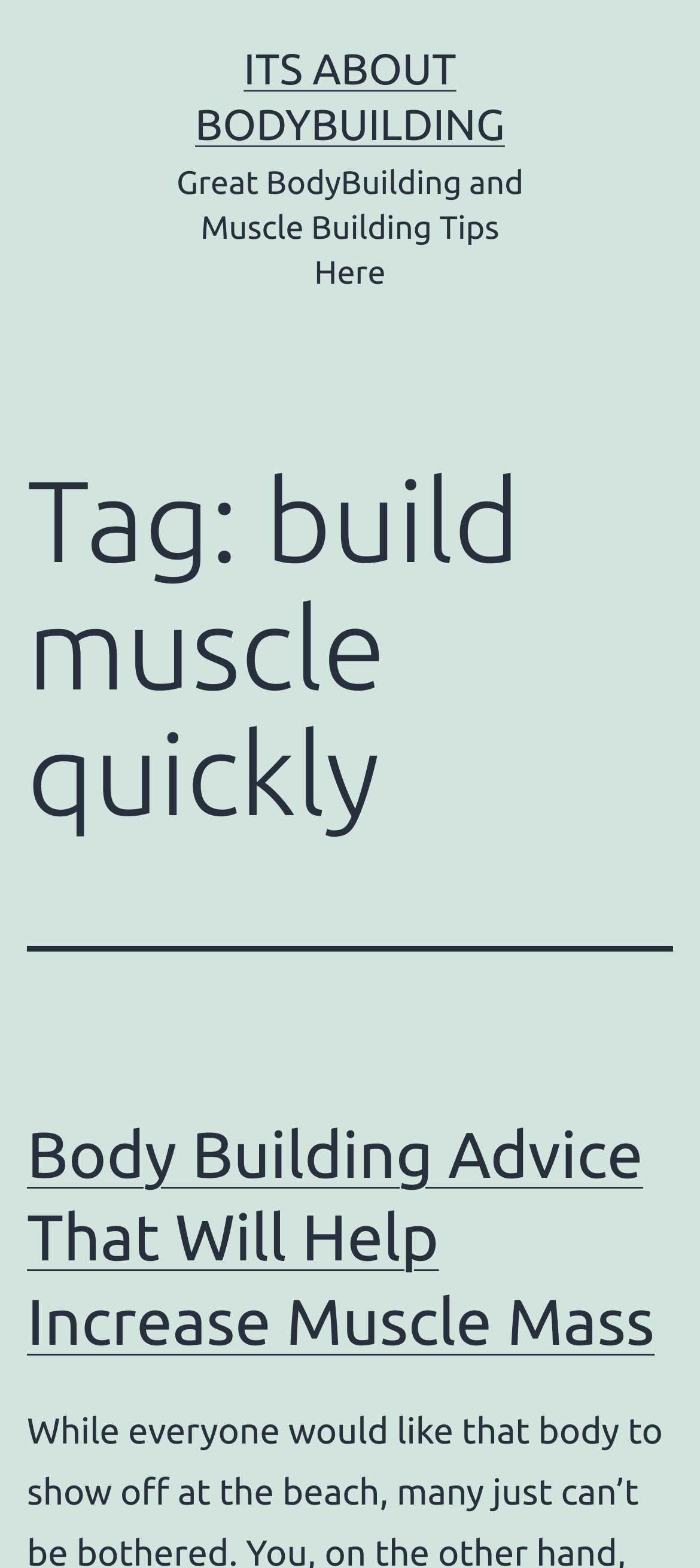How many links are there on this webpage? Look at the image and give a one-word or short phrase answer.

2